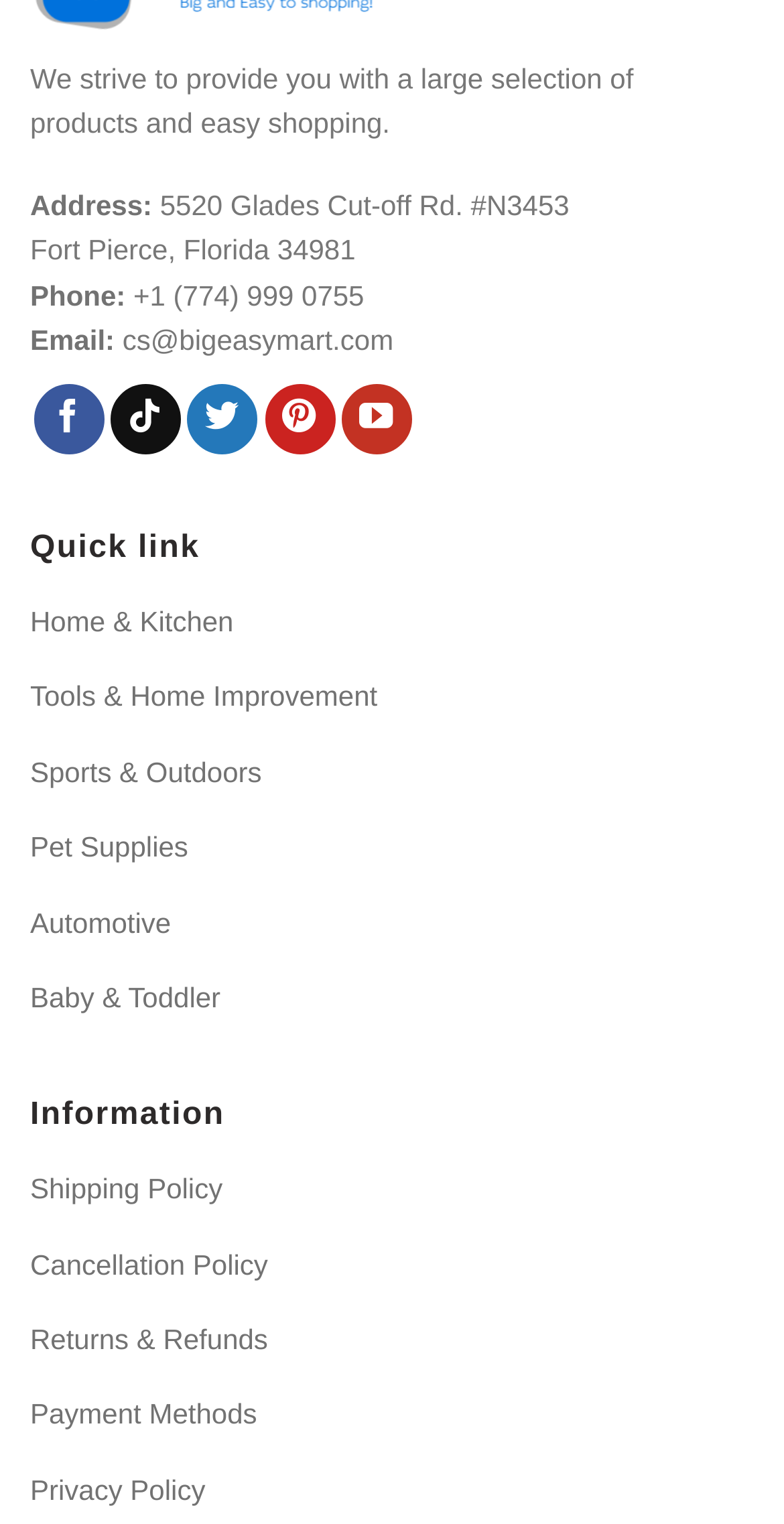Give a one-word or short-phrase answer to the following question: 
How can I contact Big Easy Mart via email?

cs@bigeasymart.com